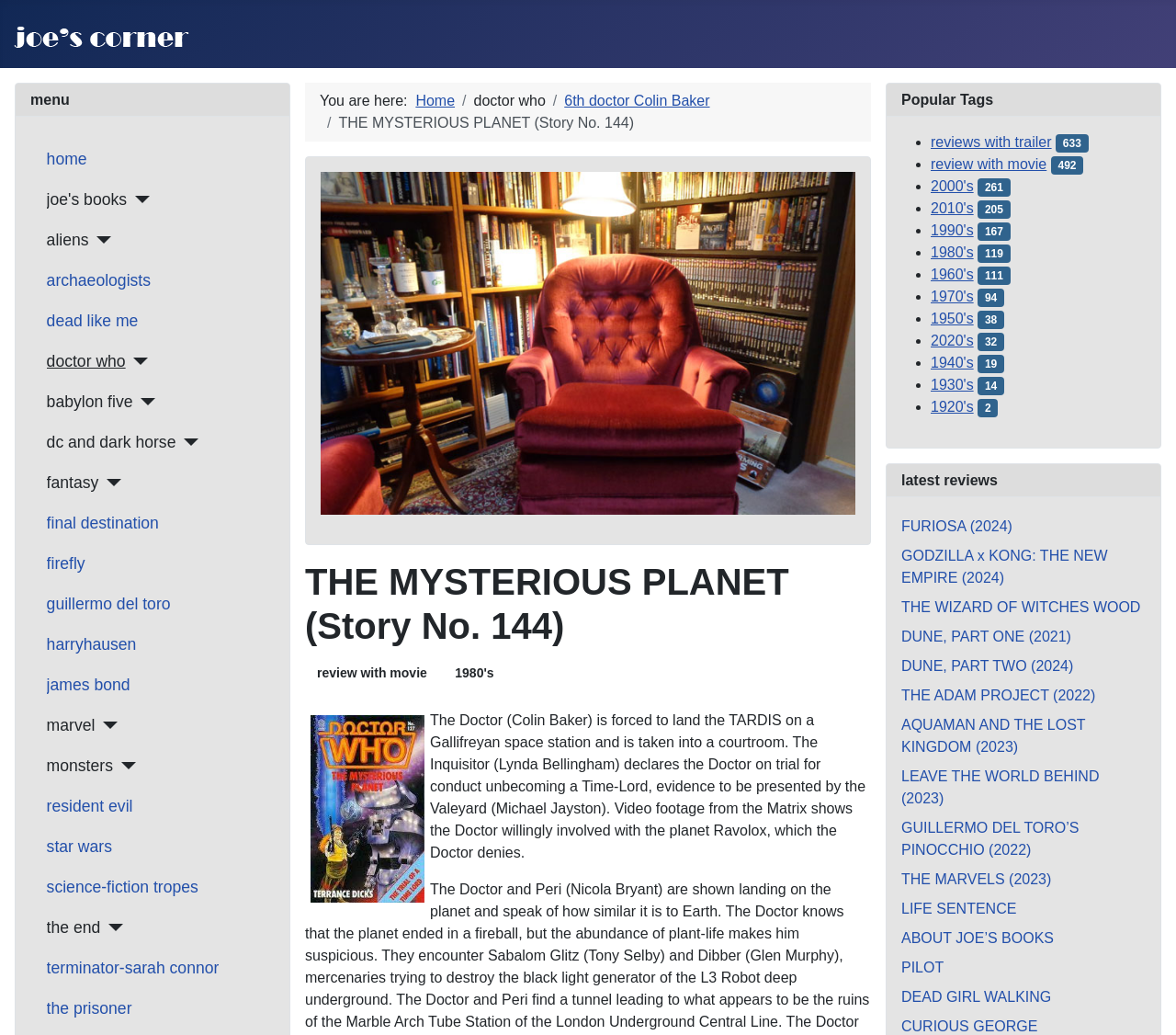What is the name of the Doctor in the story?
Provide a concise answer using a single word or phrase based on the image.

Colin Baker